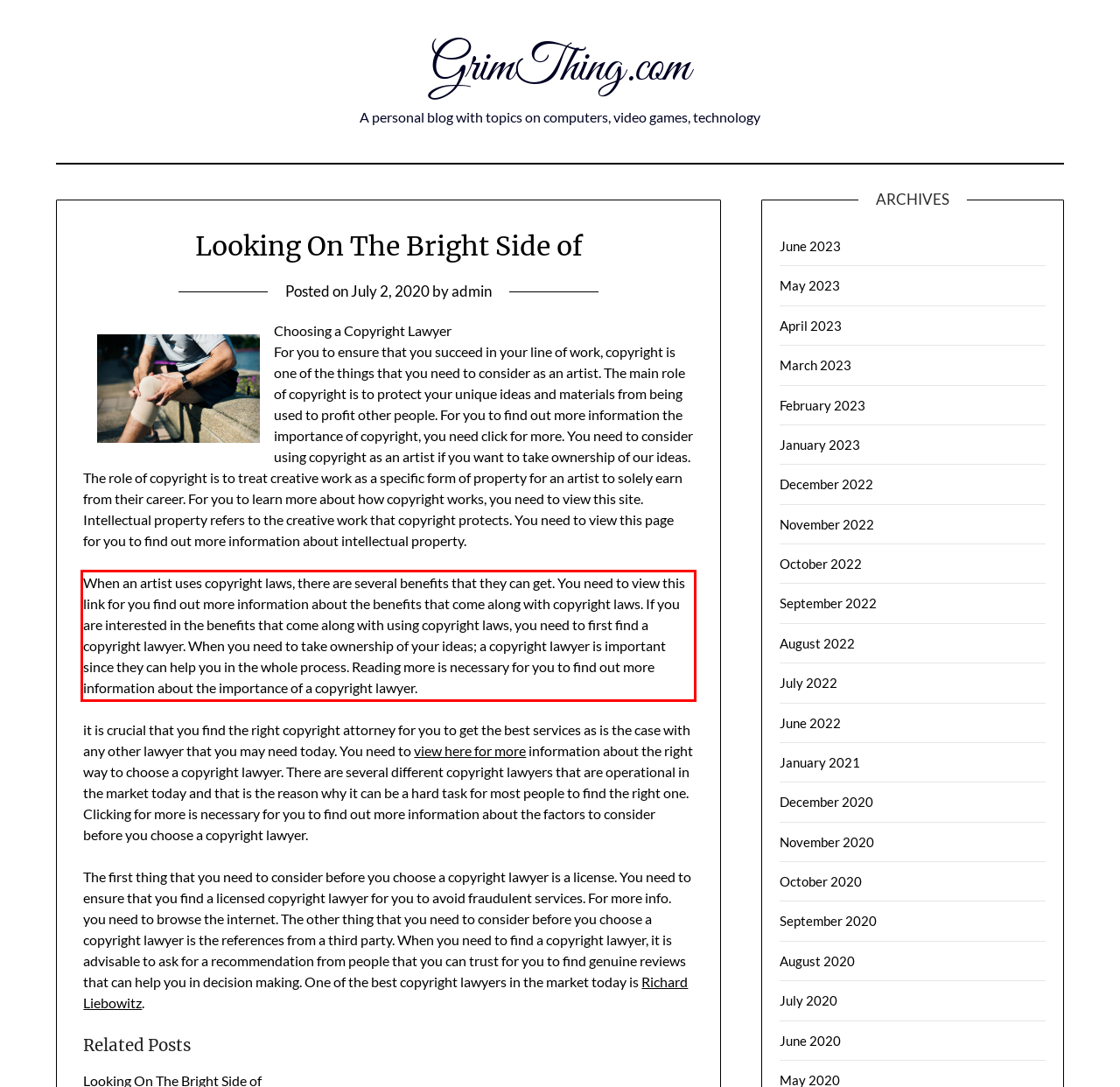Using the provided screenshot of a webpage, recognize and generate the text found within the red rectangle bounding box.

When an artist uses copyright laws, there are several benefits that they can get. You need to view this link for you find out more information about the benefits that come along with copyright laws. If you are interested in the benefits that come along with using copyright laws, you need to first find a copyright lawyer. When you need to take ownership of your ideas; a copyright lawyer is important since they can help you in the whole process. Reading more is necessary for you to find out more information about the importance of a copyright lawyer.